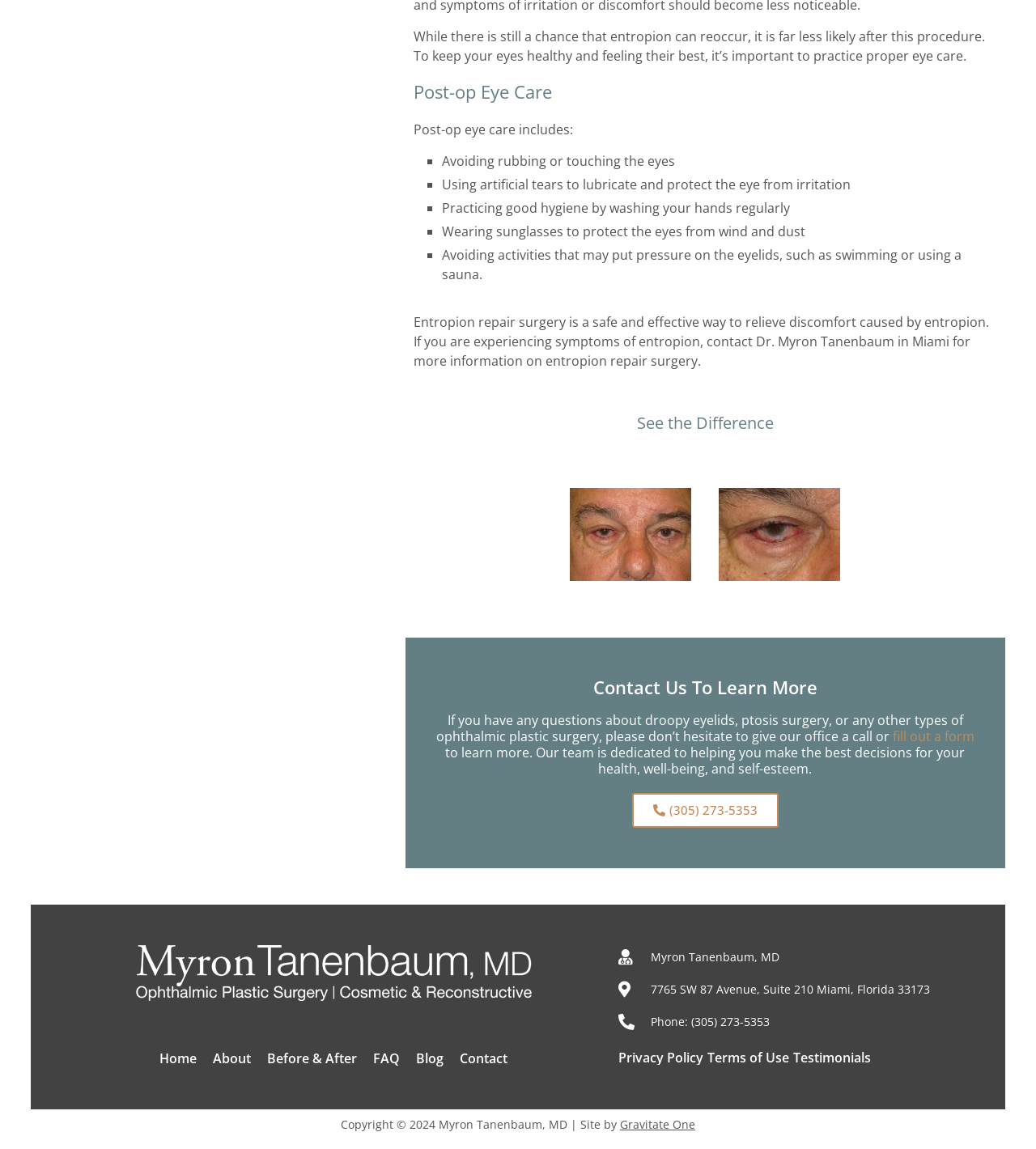Locate the bounding box coordinates of the clickable region to complete the following instruction: "View the 'Before & After' page."

[0.258, 0.912, 0.345, 0.93]